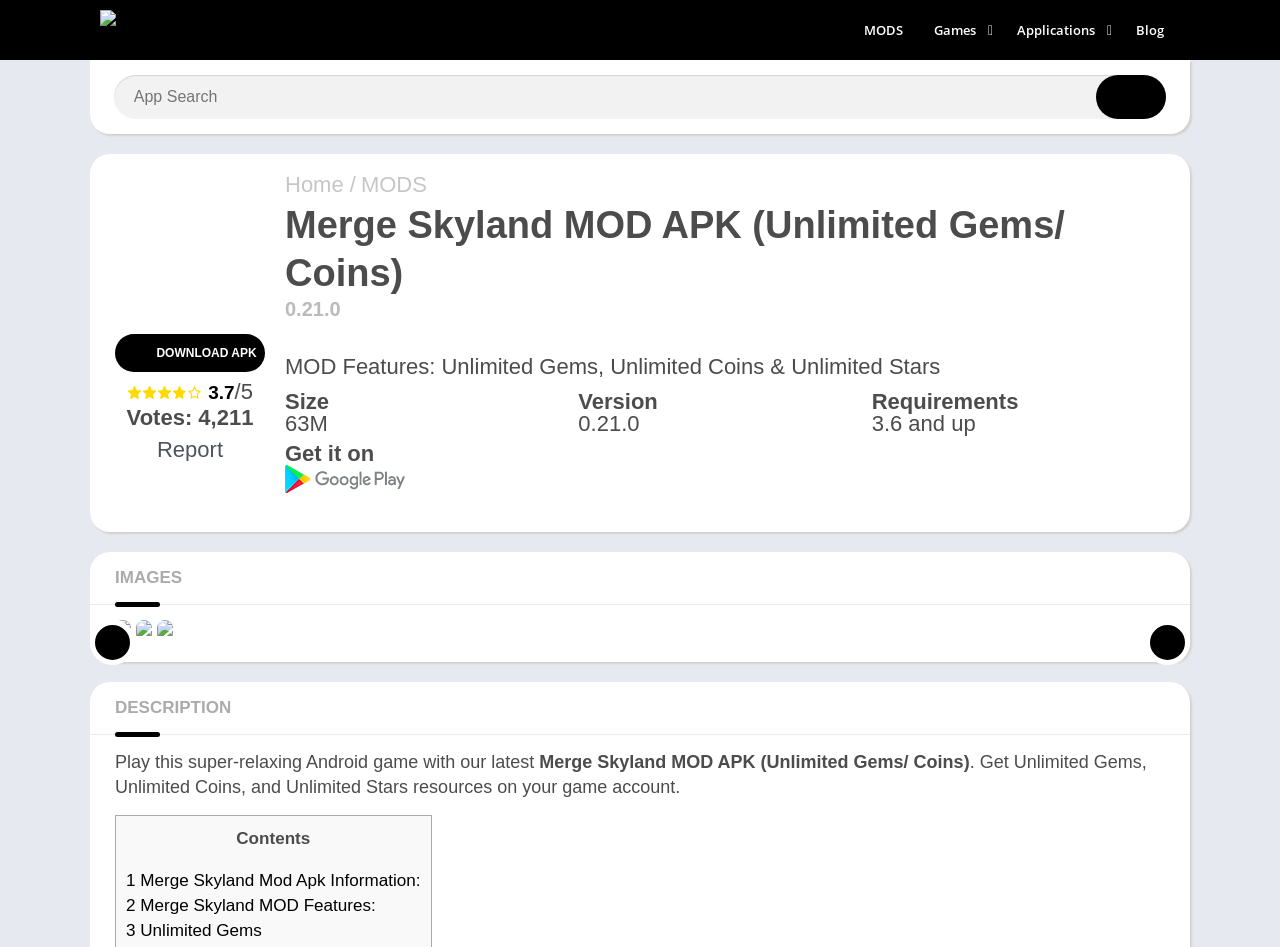Write an exhaustive caption that covers the webpage's main aspects.

This webpage is about the Merge Skyland MOD APK, a modified version of the game that offers unlimited gems, coins, and stars. At the top, there is a logo of ANDROIDMODDERS, an image with a link to the website. Below it, there are several links to different categories, including MODS, Games, and Applications.

On the left side, there is a search bar with a button to search for apps. Below the search bar, there are links to the home page, MODS, and other categories. The main content of the page is about the Merge Skyland MOD APK, with a heading that describes the game and its features.

There are several sections on the page, including MOD Features, which lists the unlimited resources available in the game. There is also a DOWNLOAD APK button to download the modified game. The page also displays ratings and reviews of the game, with a rating of 3.7 out of 5 and over 4,000 votes.

Below the ratings, there are details about the game, including its size, version, and requirements. There is also a link to get the game on Google Play, with an image of the Google Play logo. The page also has an IMAGES section, which displays several screenshots of the game.

Finally, there is a DESCRIPTION section, which provides a brief overview of the game and its features. The text describes the game as "super-relaxing" and explains that the modified version offers unlimited resources.